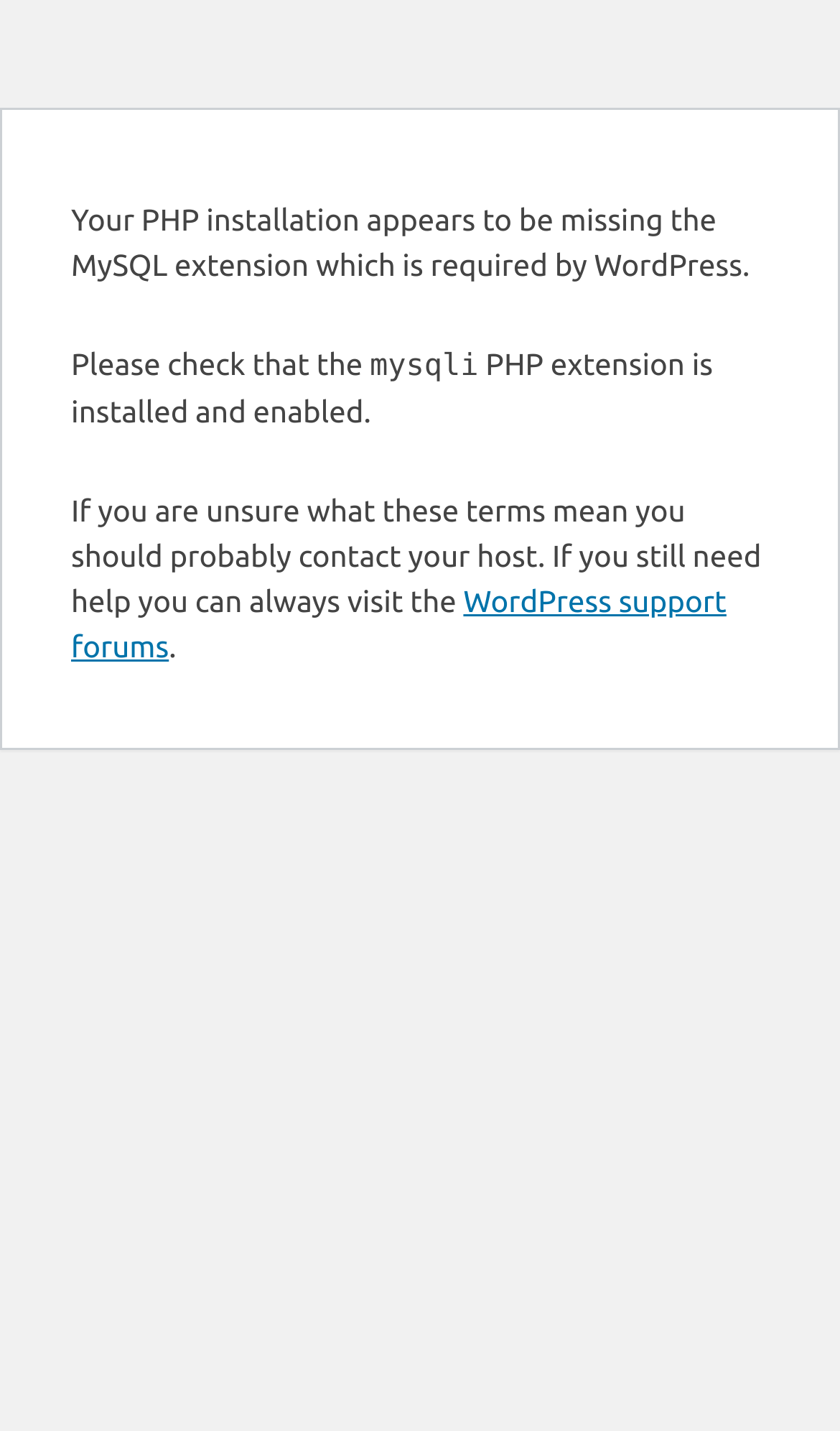Locate the bounding box coordinates of the UI element described by: "WordPress support forums". The bounding box coordinates should consist of four float numbers between 0 and 1, i.e., [left, top, right, bottom].

[0.085, 0.408, 0.865, 0.464]